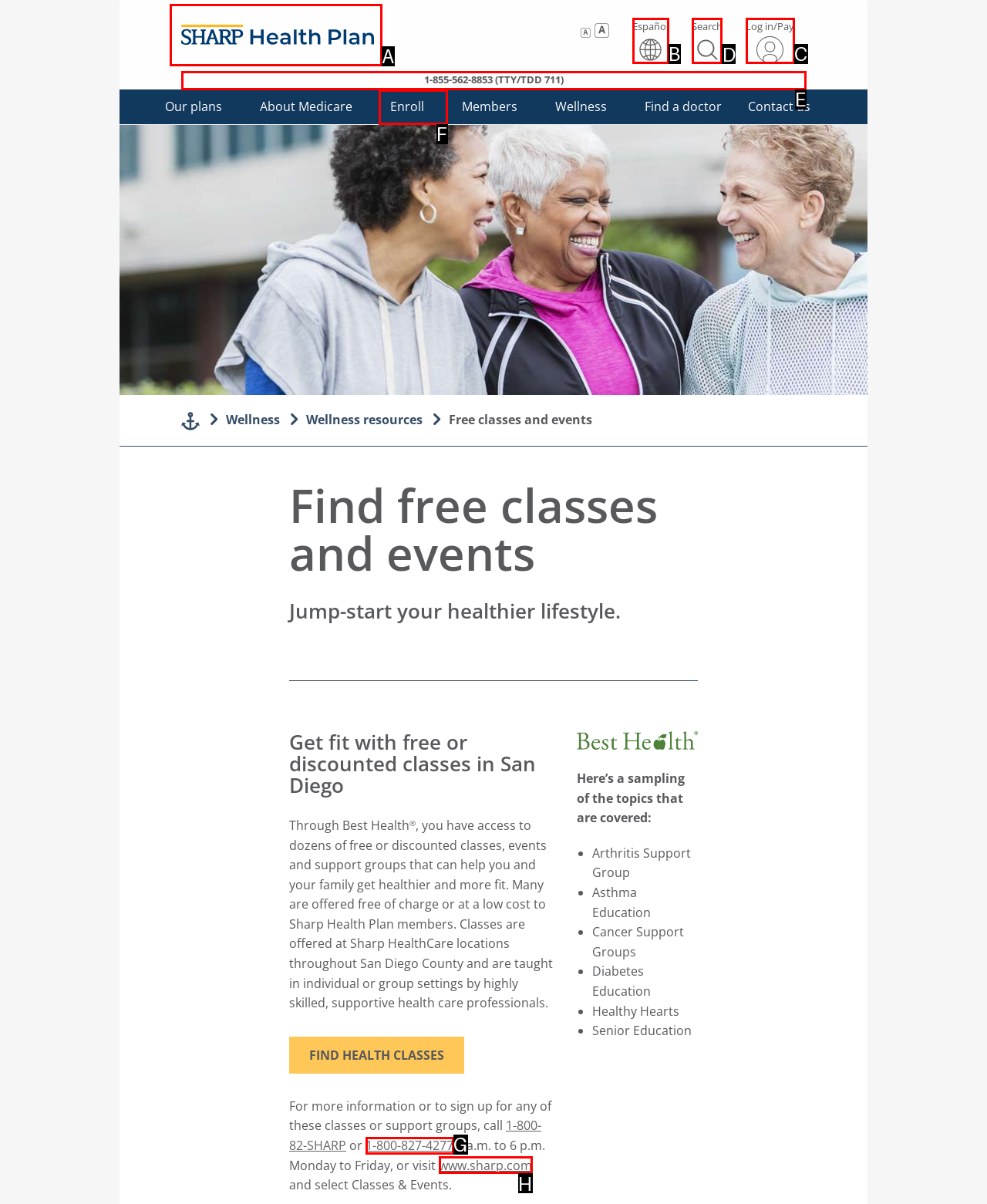Identify the letter of the correct UI element to fulfill the task: Search for something from the given options in the screenshot.

D